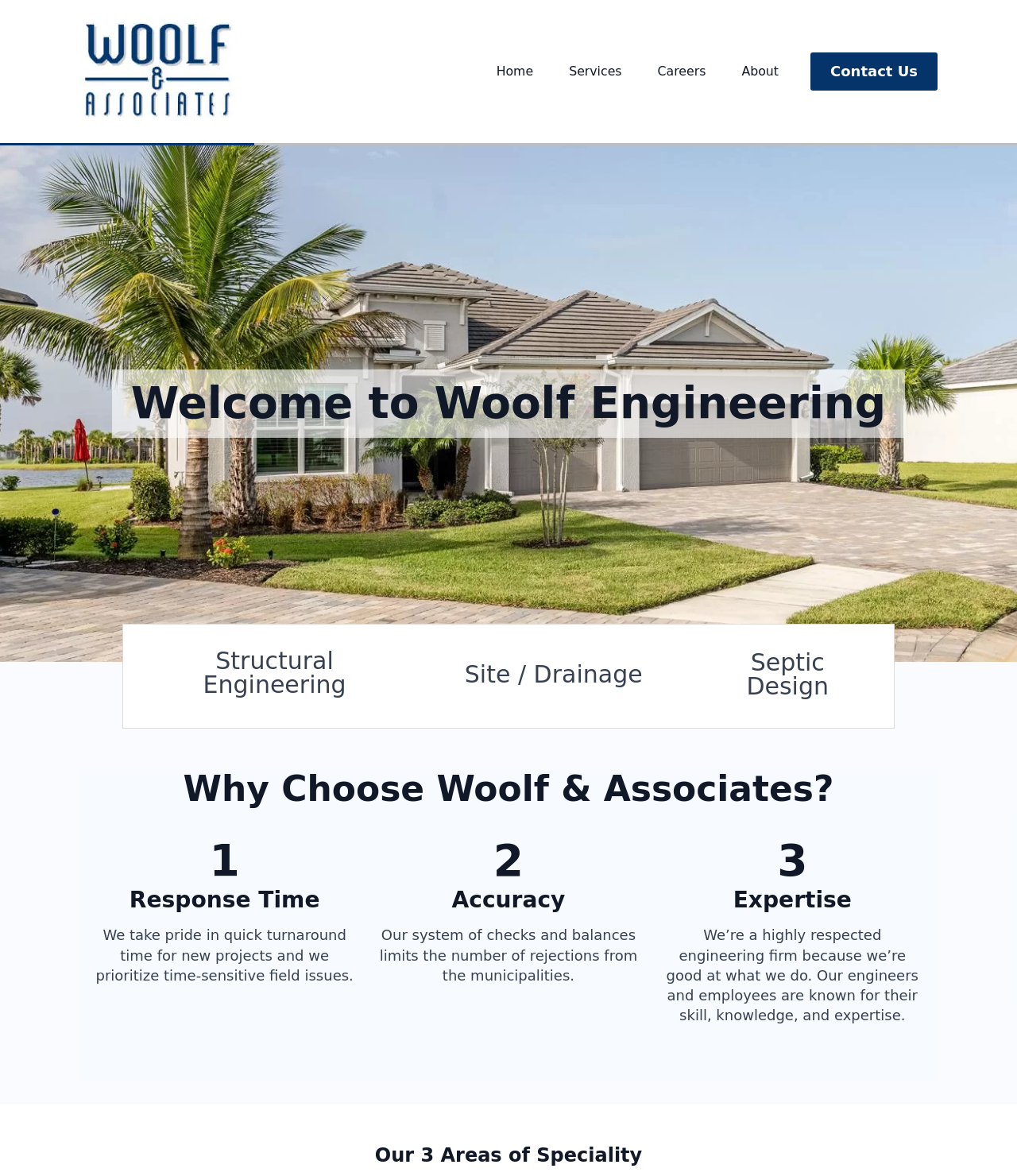Predict the bounding box coordinates of the area that should be clicked to accomplish the following instruction: "Click the Home link". The bounding box coordinates should consist of four float numbers between 0 and 1, i.e., [left, top, right, bottom].

[0.472, 0.042, 0.54, 0.08]